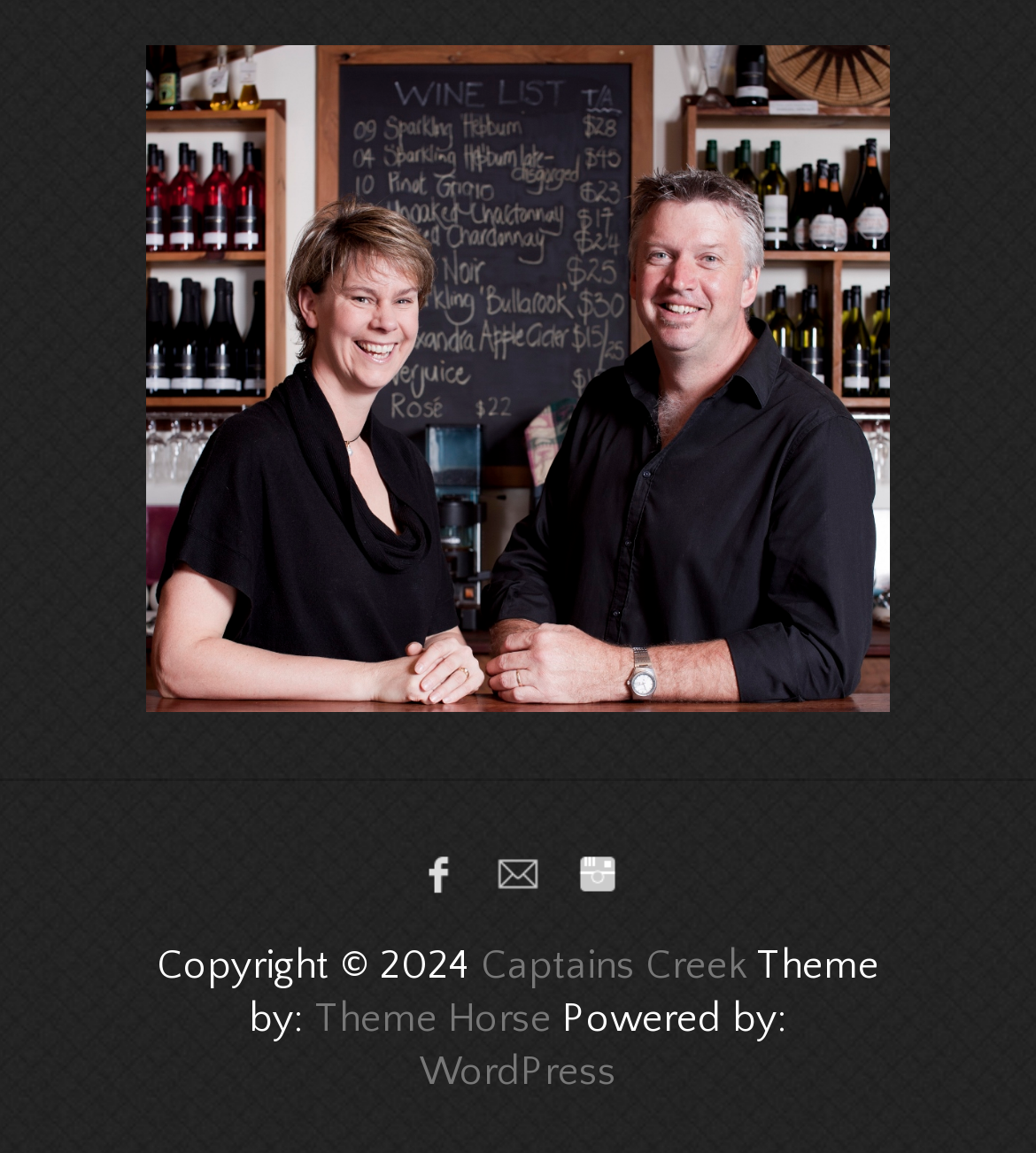Based on the element description: "WordPress", identify the bounding box coordinates for this UI element. The coordinates must be four float numbers between 0 and 1, listed as [left, top, right, bottom].

[0.405, 0.911, 0.595, 0.95]